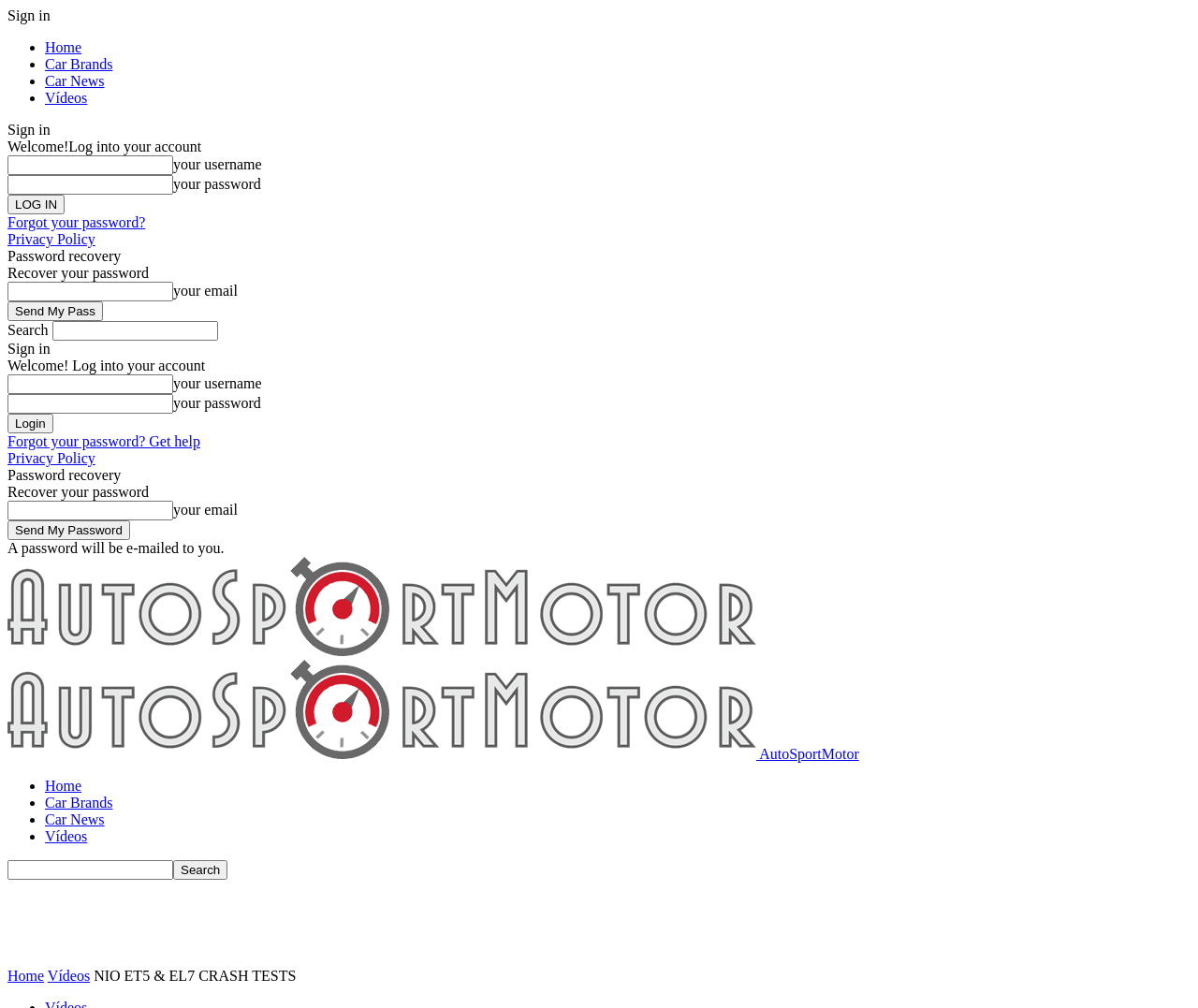Please determine the bounding box coordinates for the element that should be clicked to follow these instructions: "Click on Car Brands".

[0.038, 0.056, 0.094, 0.071]